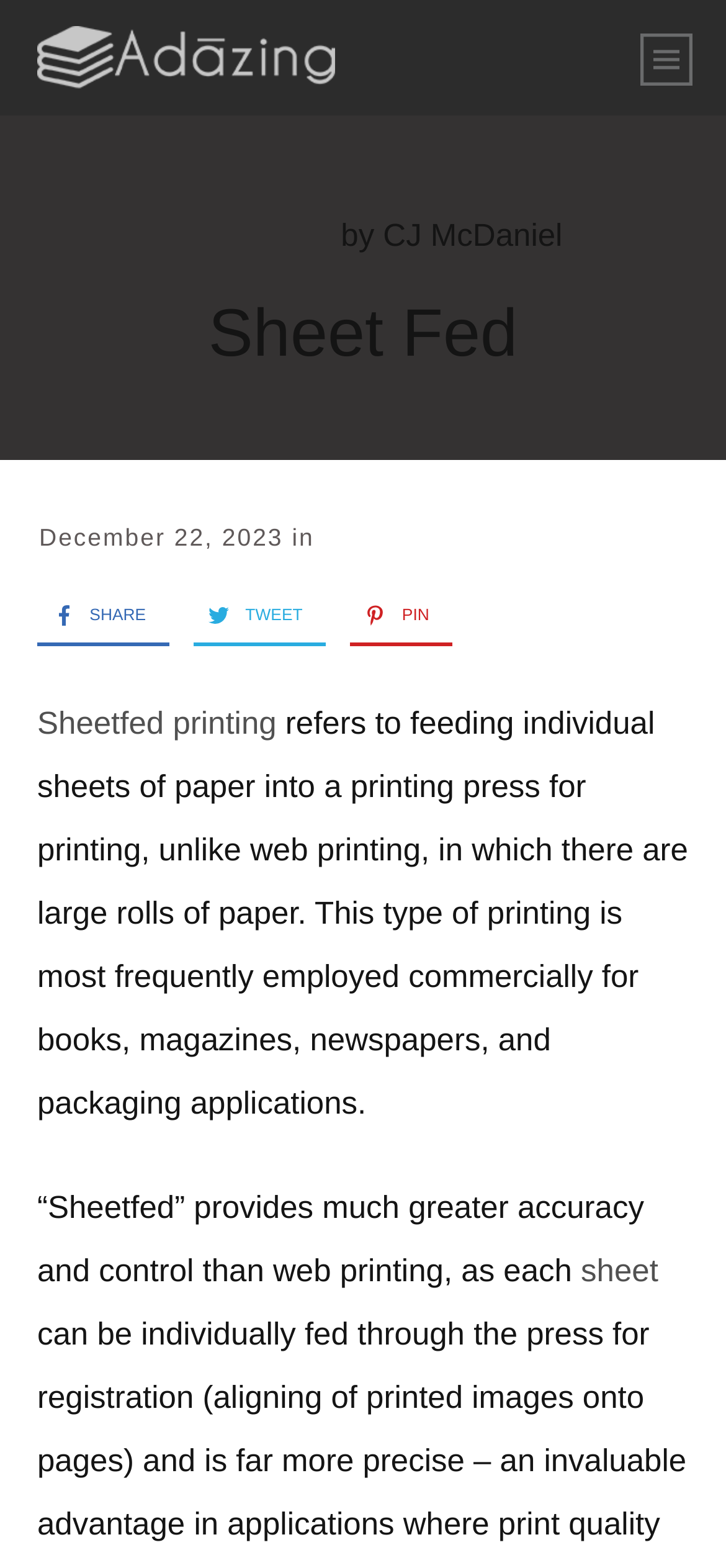Create a detailed description of the webpage's content and layout.

The webpage is about sheetfed printing, a method of printing where individual sheets of paper are fed through a printing press. At the top left, there is a link with an empty text, and on the top right, there is another link with two identical images. Below these links, there is an author image with a link, accompanied by the text "by" and the author's name "CJ McDaniel". 

The main heading "Sheet Fed" is located in the middle top section, with a link to "Sheet Fed" inside it. Below the heading, there is a date "December 22, 2023" and the text "in". 

On the left side, there are three links: "SHARE", "TWEET", and "PIN", each with an image. On the right side, there are three links: "Sheetfed" and "printing", which are part of a sentence, and another link "sheet" at the bottom. 

The main content of the webpage is a paragraph of text that explains what sheetfed printing is, its advantages, and its applications. The text is divided into two sections, with the first section describing the process and the second section highlighting the benefits of sheetfed printing.